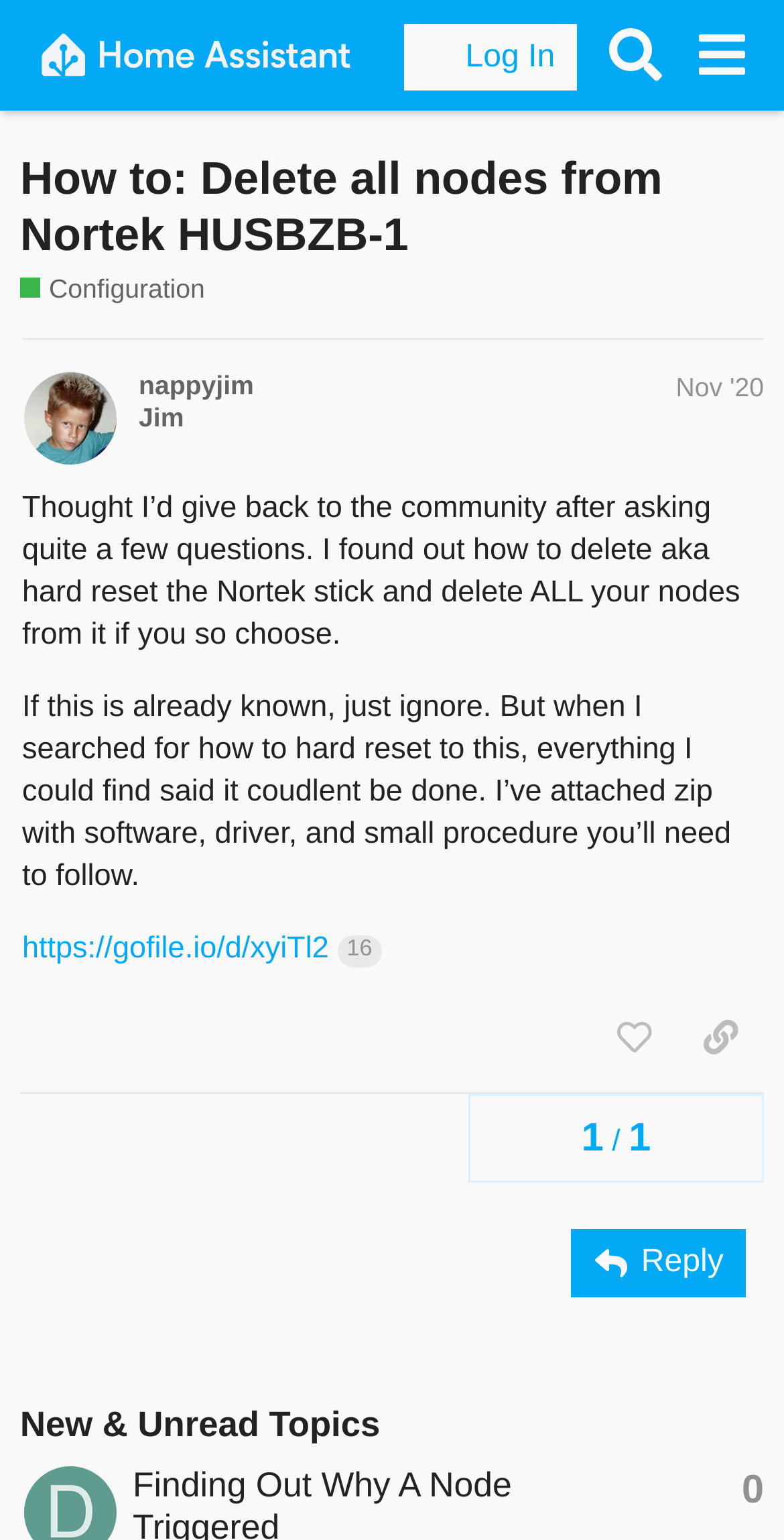Extract the bounding box for the UI element that matches this description: "aria-label="darthrater's profile, latest poster"".

[0.028, 0.971, 0.151, 0.993]